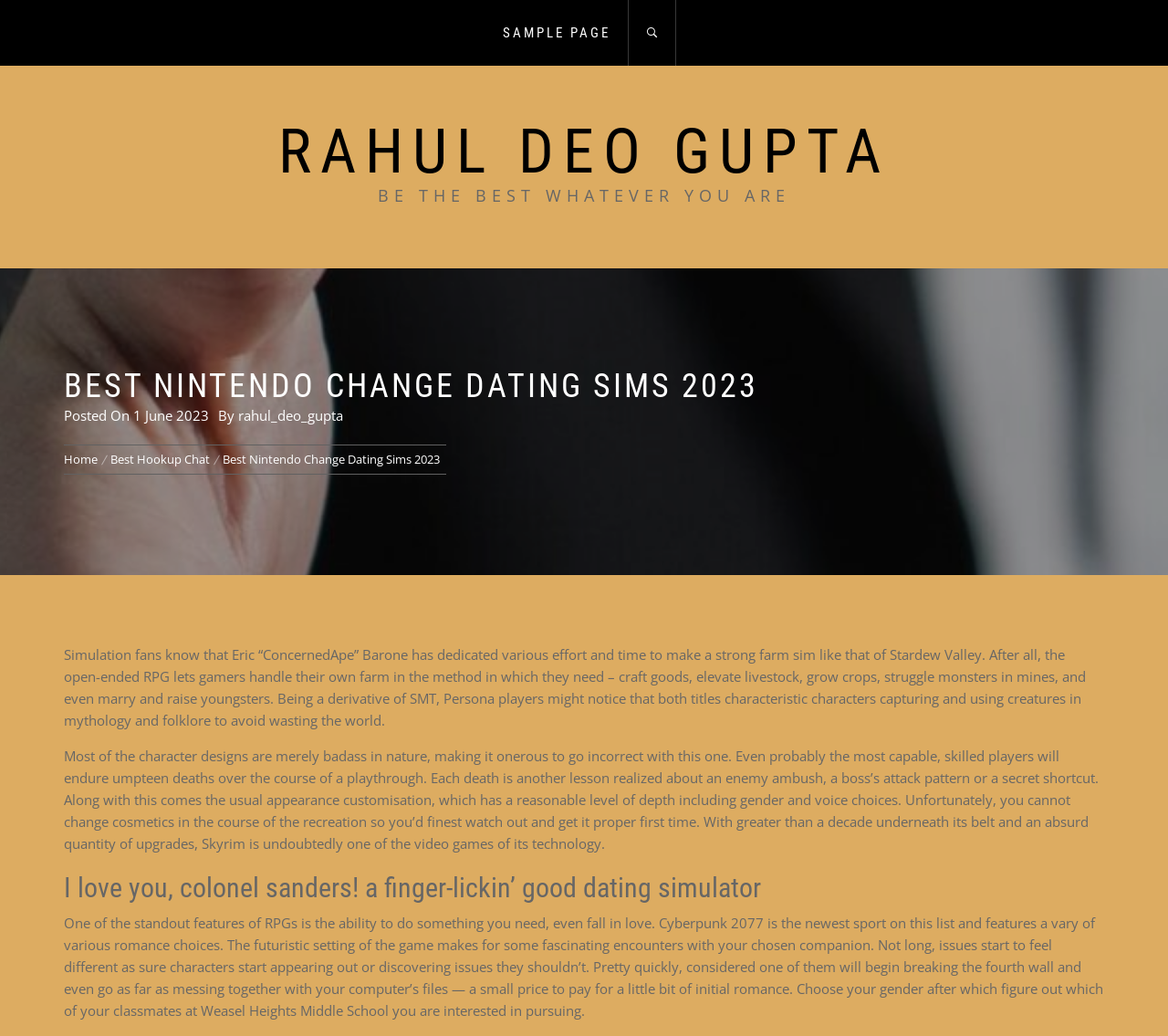Identify the bounding box coordinates of the section that should be clicked to achieve the task described: "Go to Home page".

[0.055, 0.436, 0.089, 0.451]